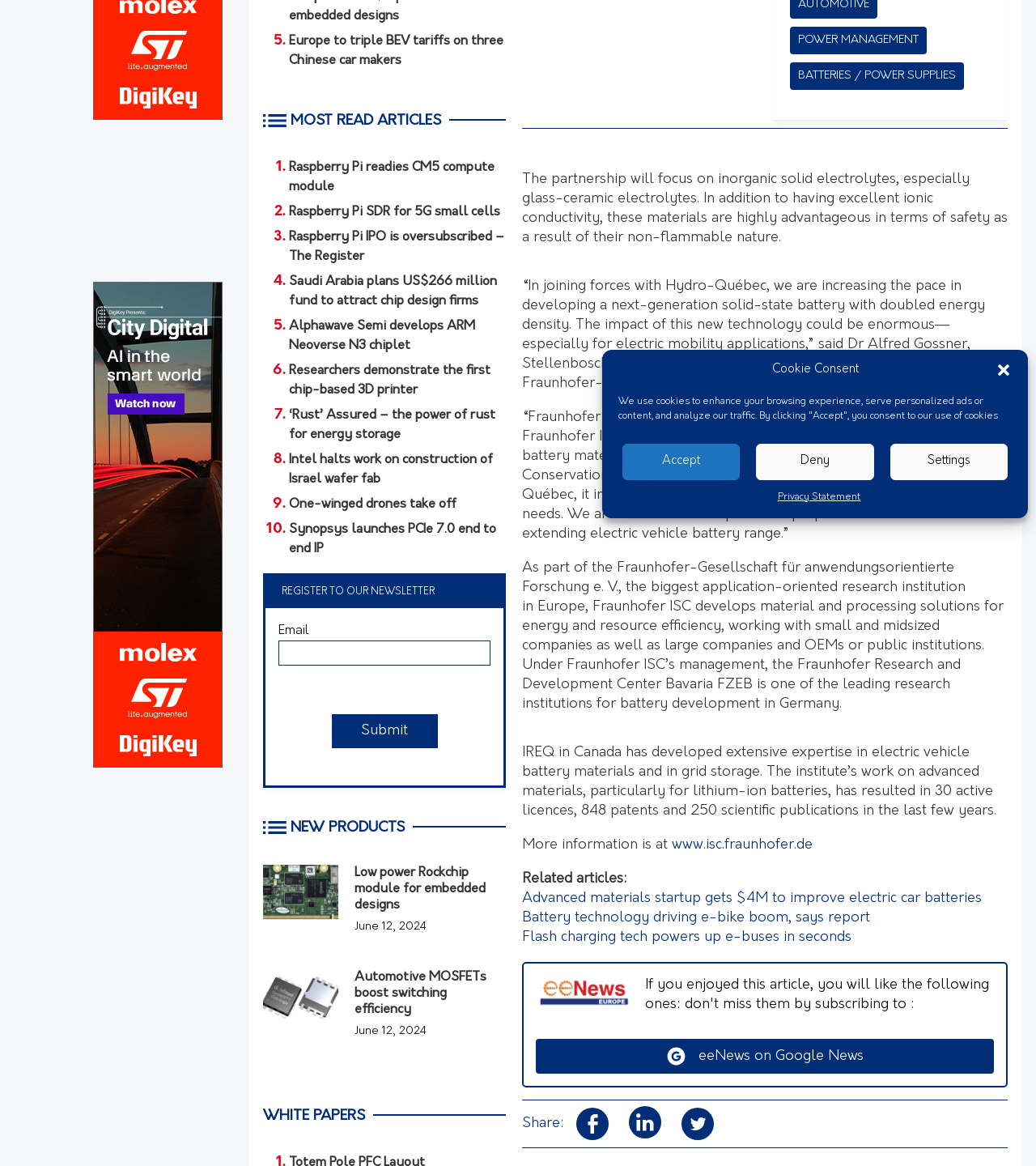Predict the bounding box of the UI element that fits this description: "eeNews on Google News".

[0.517, 0.891, 0.959, 0.921]